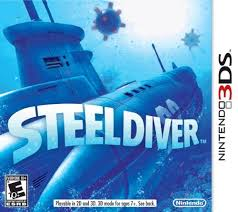Provide an in-depth description of the image.

The image features the cover art for the video game "Steel Diver," designed for the Nintendo 3DS. This captivating artwork showcases a dynamic underwater scene, highlighting a submarine navigating through the deep blue ocean. The game emphasizes gameplay in both 2D and 3D modes, catering to players aged 7 and up, as indicated by the age rating. The title "Steel Diver" is prominently displayed in bold white letters, set against the vibrant blue backdrop, which includes hints of underwater mines to enhance the thrilling atmosphere of the game. The overall design effectively conveys the adventurous spirit of exploring the depths of the sea, making it an enticing choice for gamers.